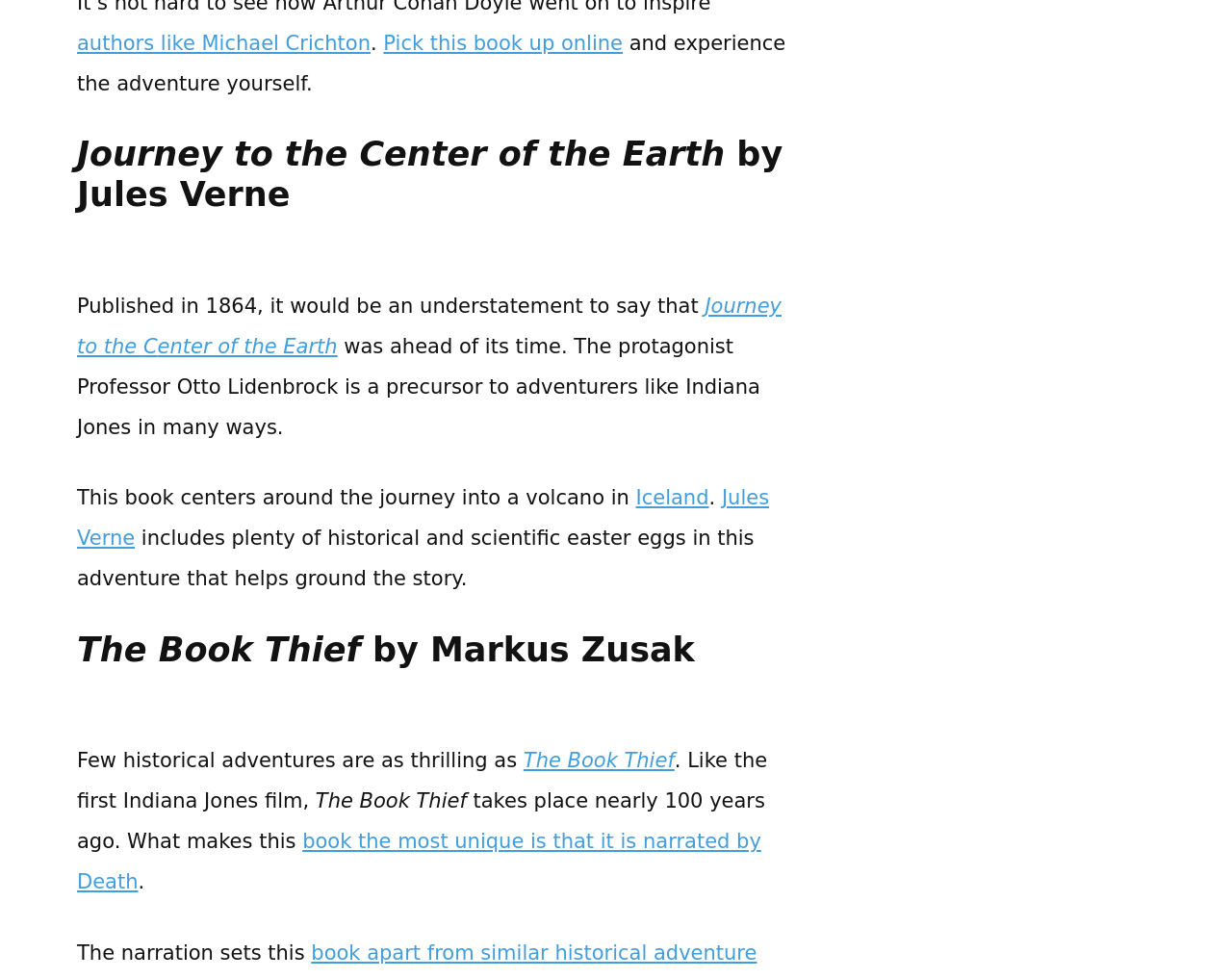Determine the bounding box coordinates for the area you should click to complete the following instruction: "Explore 'The Book Thief' by Markus Zusak".

[0.425, 0.765, 0.547, 0.789]